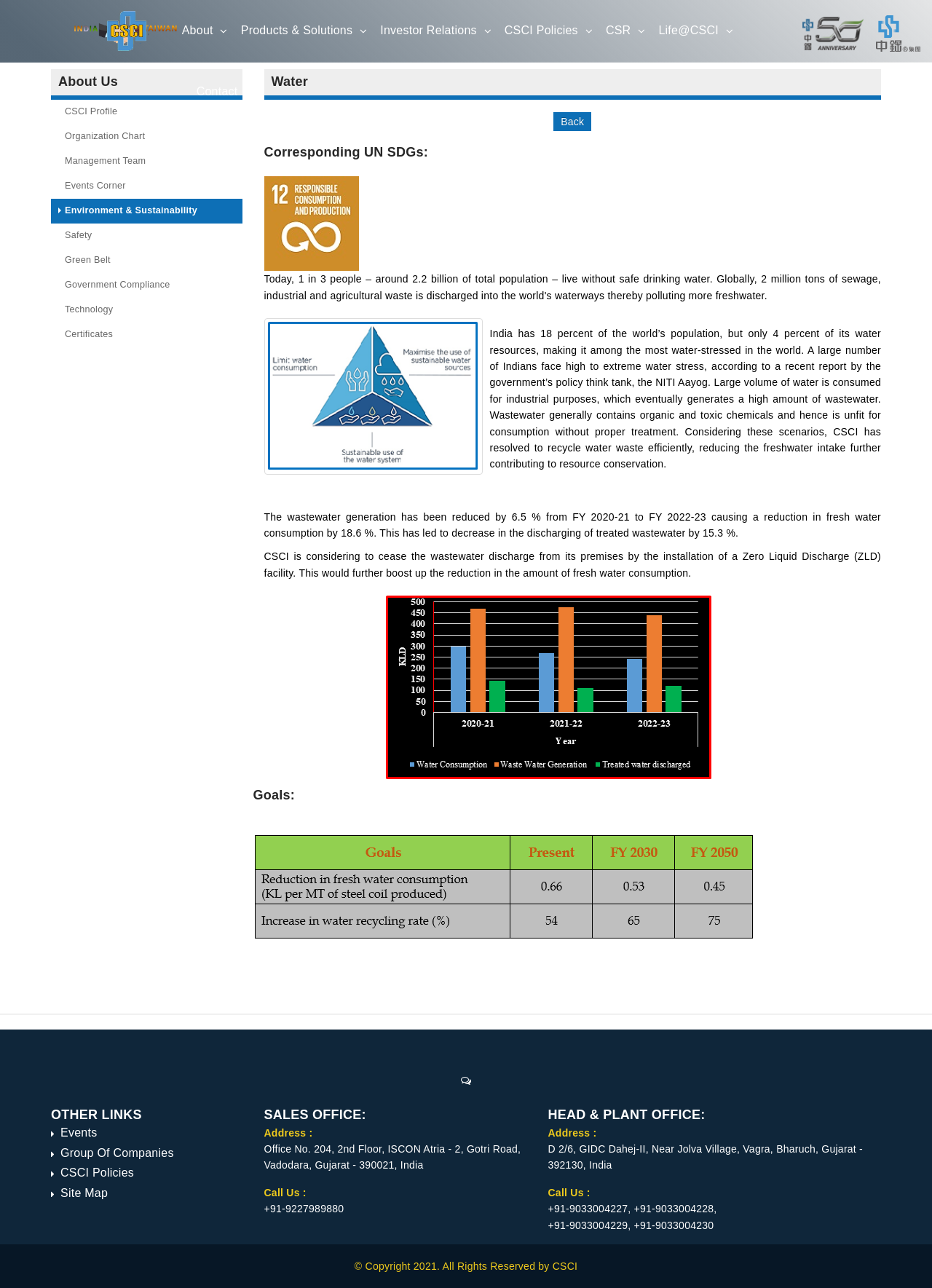What is the address of the Sales Office? Examine the screenshot and reply using just one word or a brief phrase.

Office No. 204, 2nd Floor, ISCON Atria - 2, Gotri Road, Vadodara, Gujarat - 390021, India